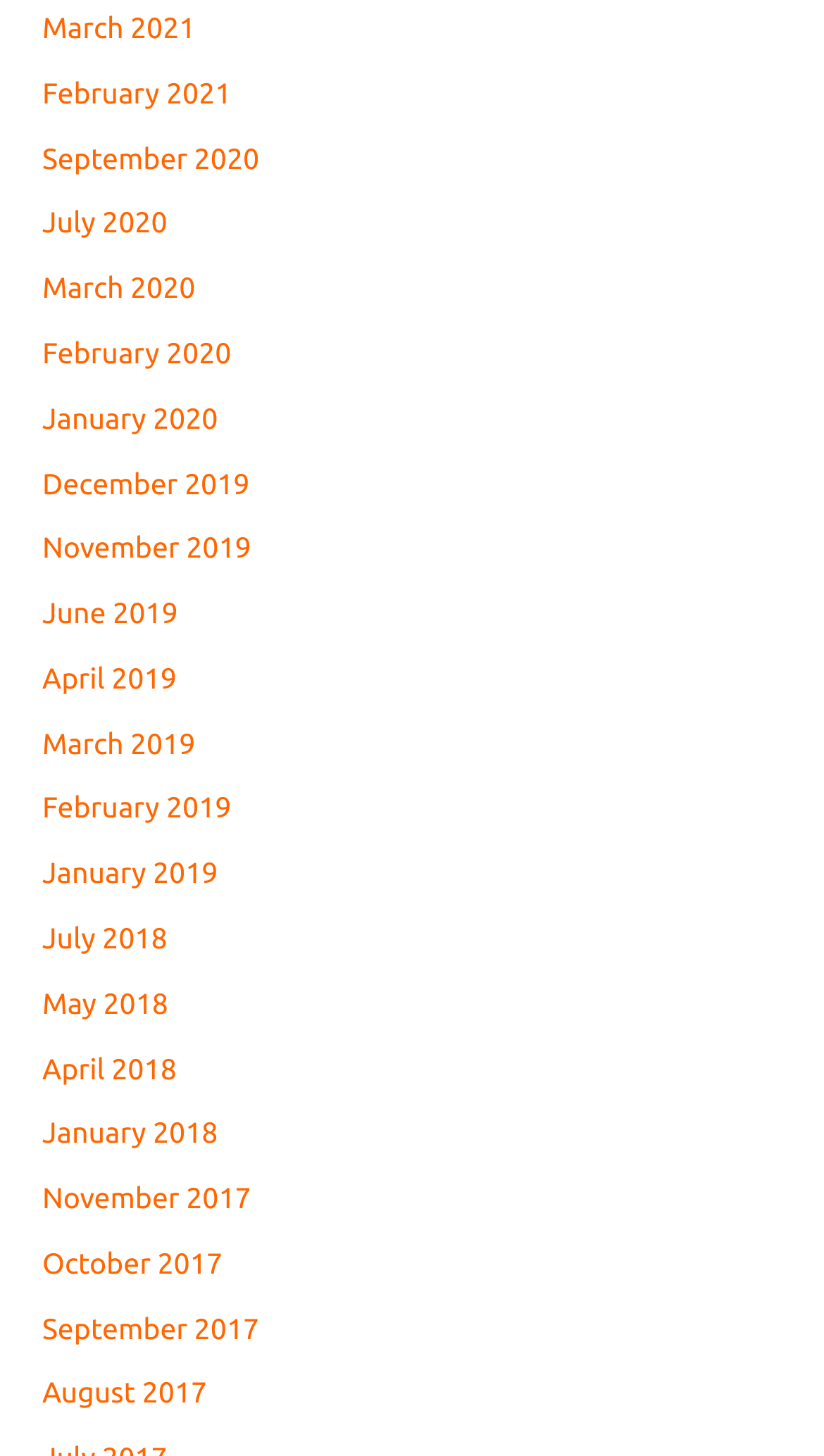What is the latest month listed?
Utilize the image to construct a detailed and well-explained answer.

By examining the list of links, I found that the latest month listed is March 2021, which is the topmost link in the list.